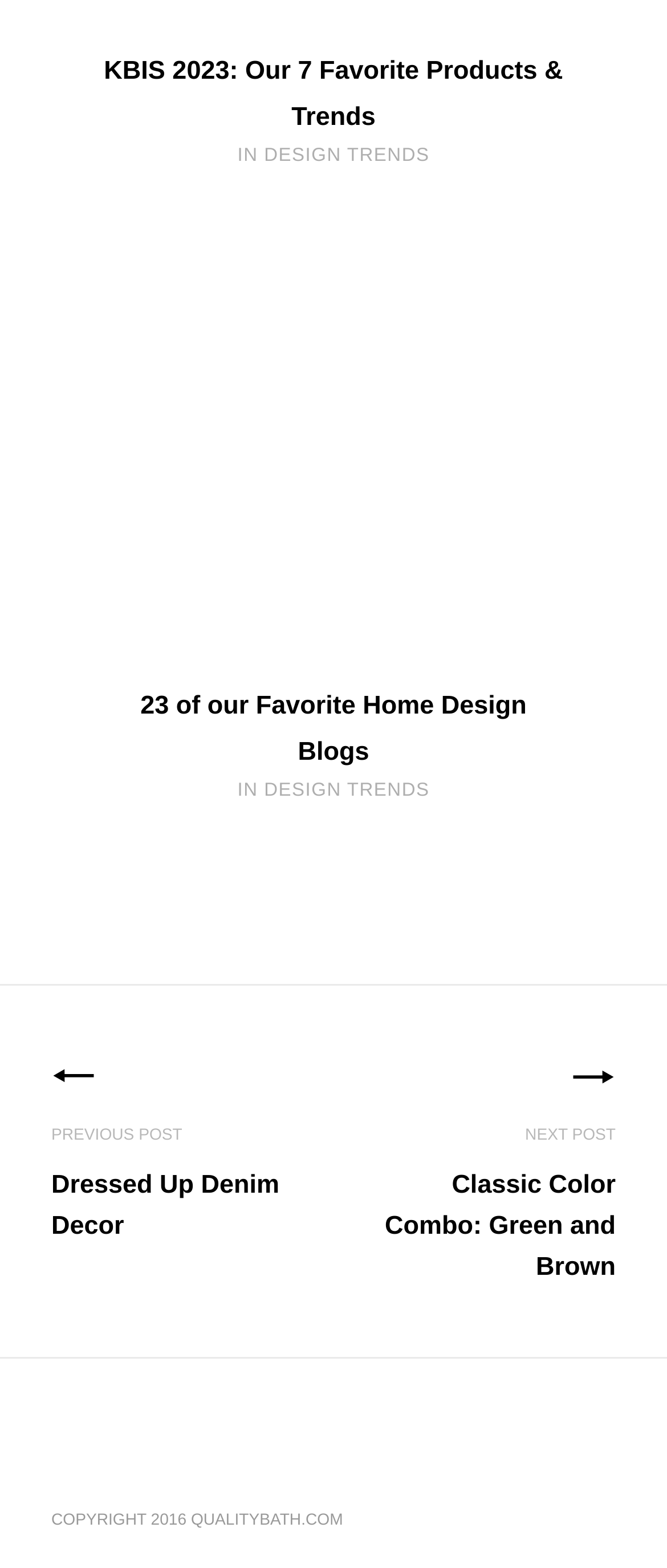How many navigation links are there?
Answer the question using a single word or phrase, according to the image.

3